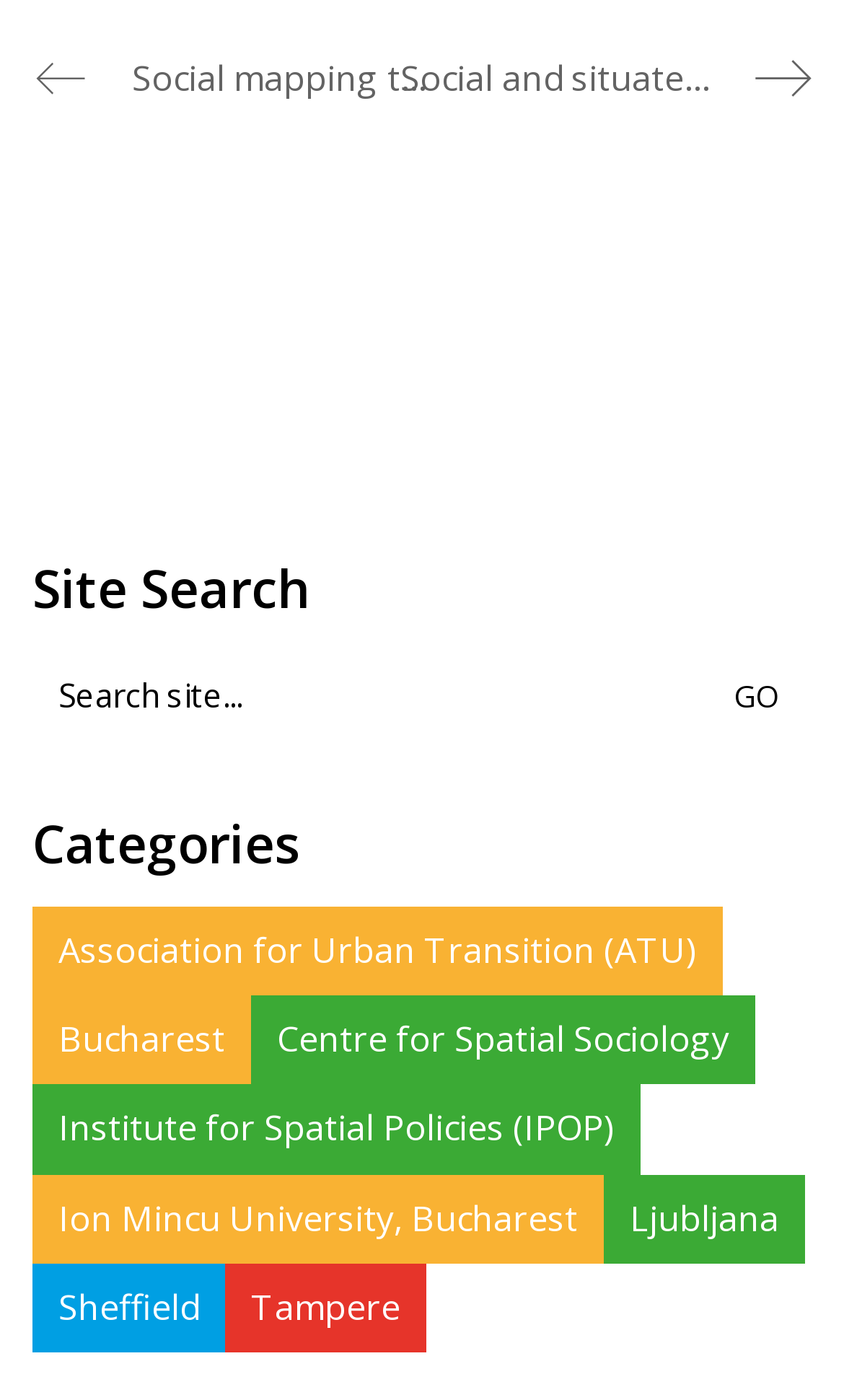Please mark the bounding box coordinates of the area that should be clicked to carry out the instruction: "Go to older post".

[0.592, 0.024, 0.962, 0.088]